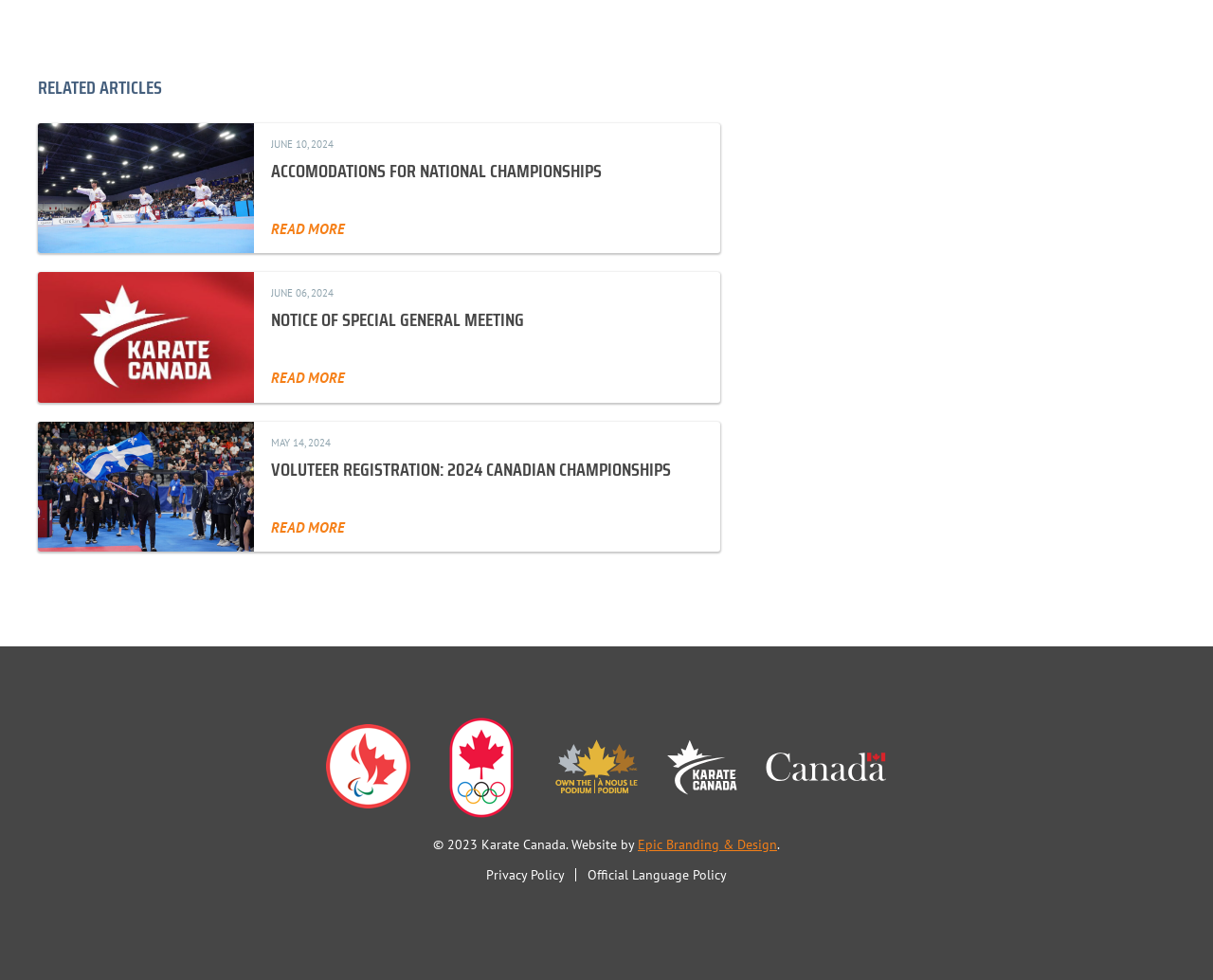Determine the bounding box coordinates of the region to click in order to accomplish the following instruction: "Visit the website of Epic Branding & Design". Provide the coordinates as four float numbers between 0 and 1, specifically [left, top, right, bottom].

[0.526, 0.853, 0.641, 0.871]